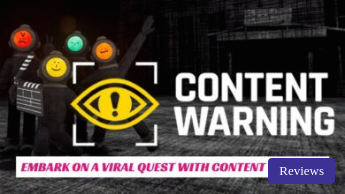Provide a single word or phrase answer to the question: 
What is the color of the rectangle with the word 'Reviews'?

Purple